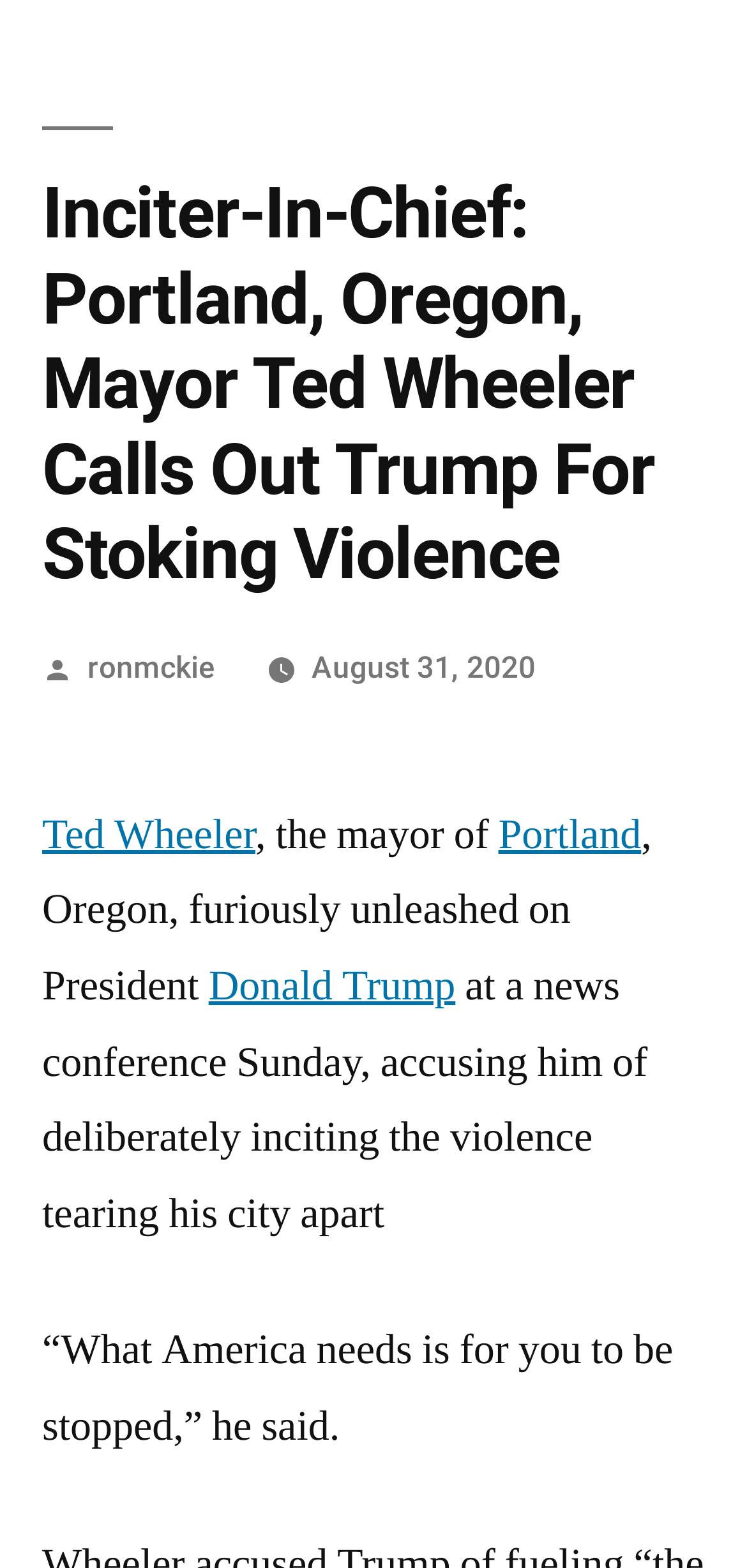Identify and provide the title of the webpage.

Inciter-In-Chief: Portland, Oregon, Mayor Ted Wheeler Calls Out Trump For Stoking Violence